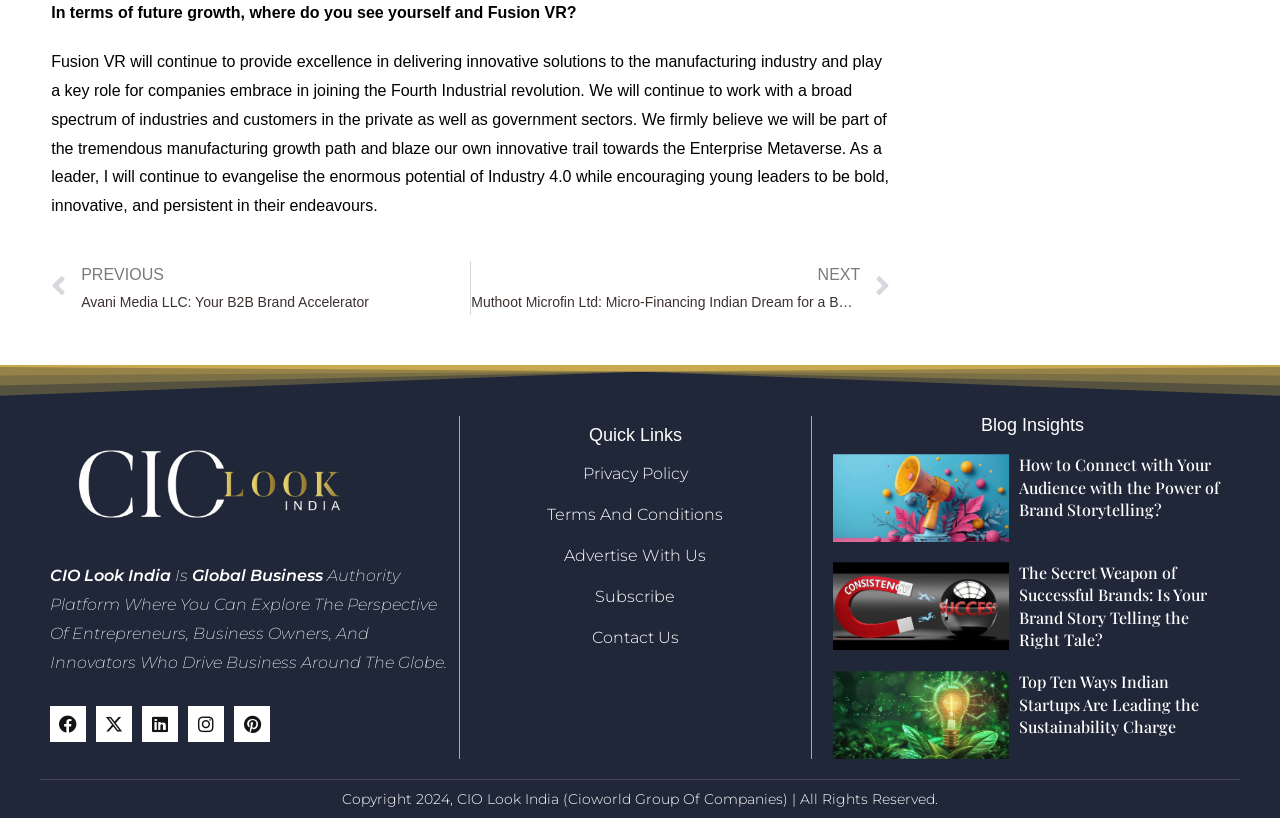How many social media links are present at the bottom of the webpage?
Look at the image and respond with a one-word or short-phrase answer.

5